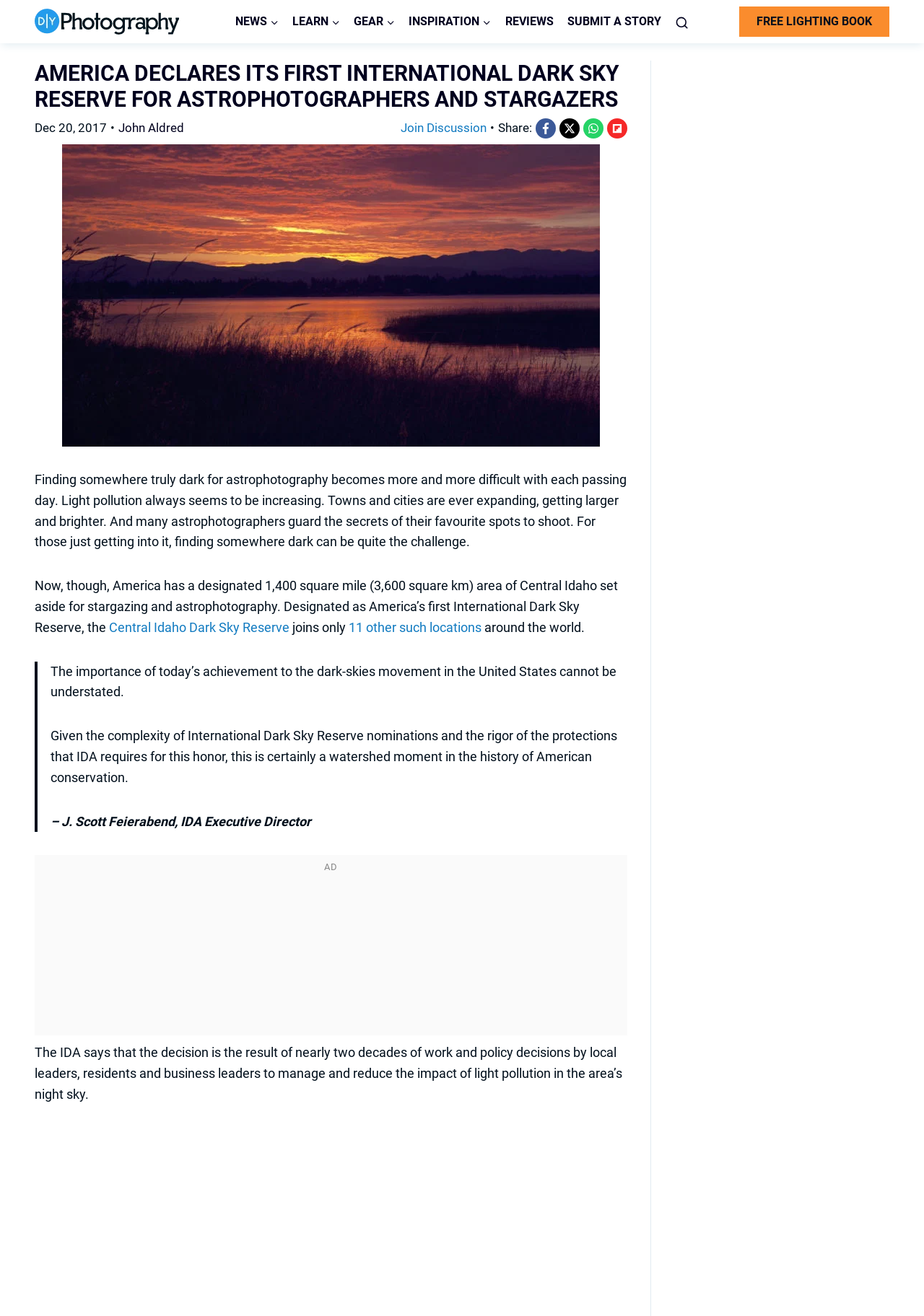Predict the bounding box of the UI element based on the description: "aria-label="X"". The coordinates should be four float numbers between 0 and 1, formatted as [left, top, right, bottom].

[0.605, 0.09, 0.627, 0.105]